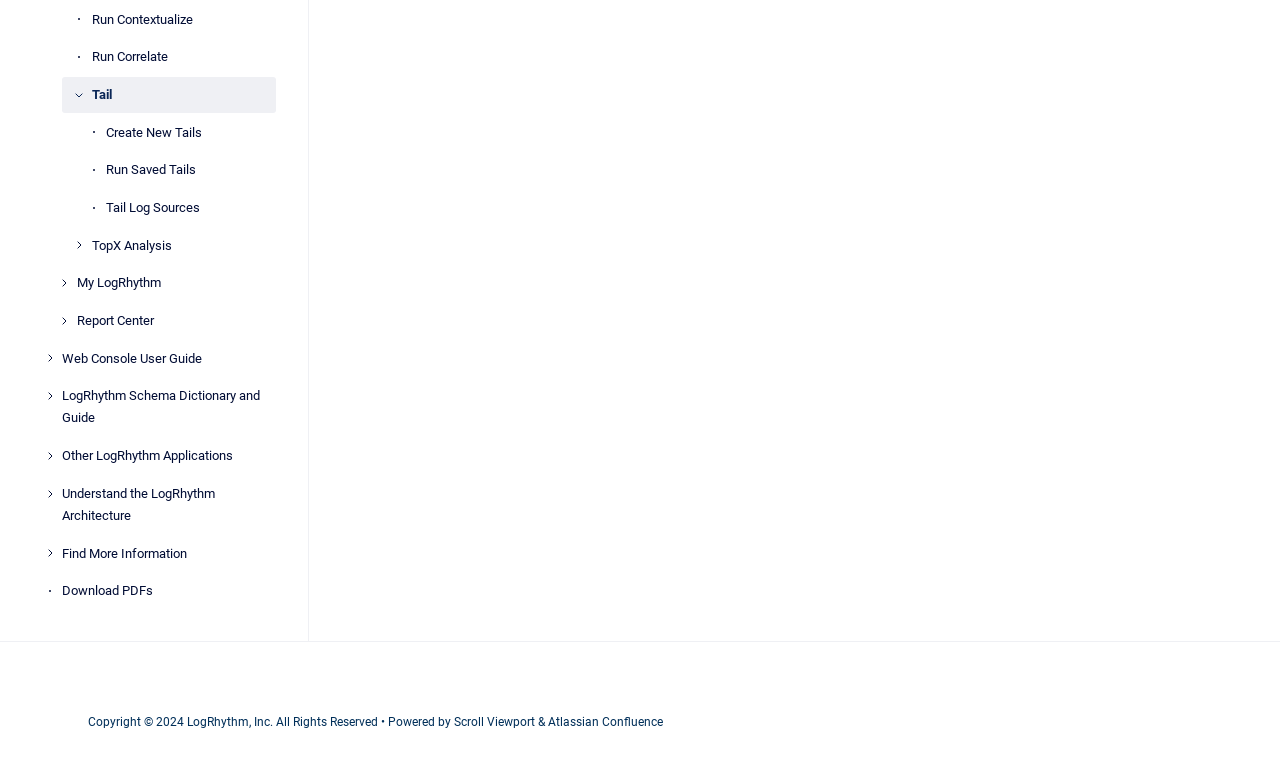Please determine the bounding box of the UI element that matches this description: Other LogRhythm Applications. The coordinates should be given as (top-left x, top-left y, bottom-right x, bottom-right y), with all values between 0 and 1.

[0.048, 0.561, 0.216, 0.606]